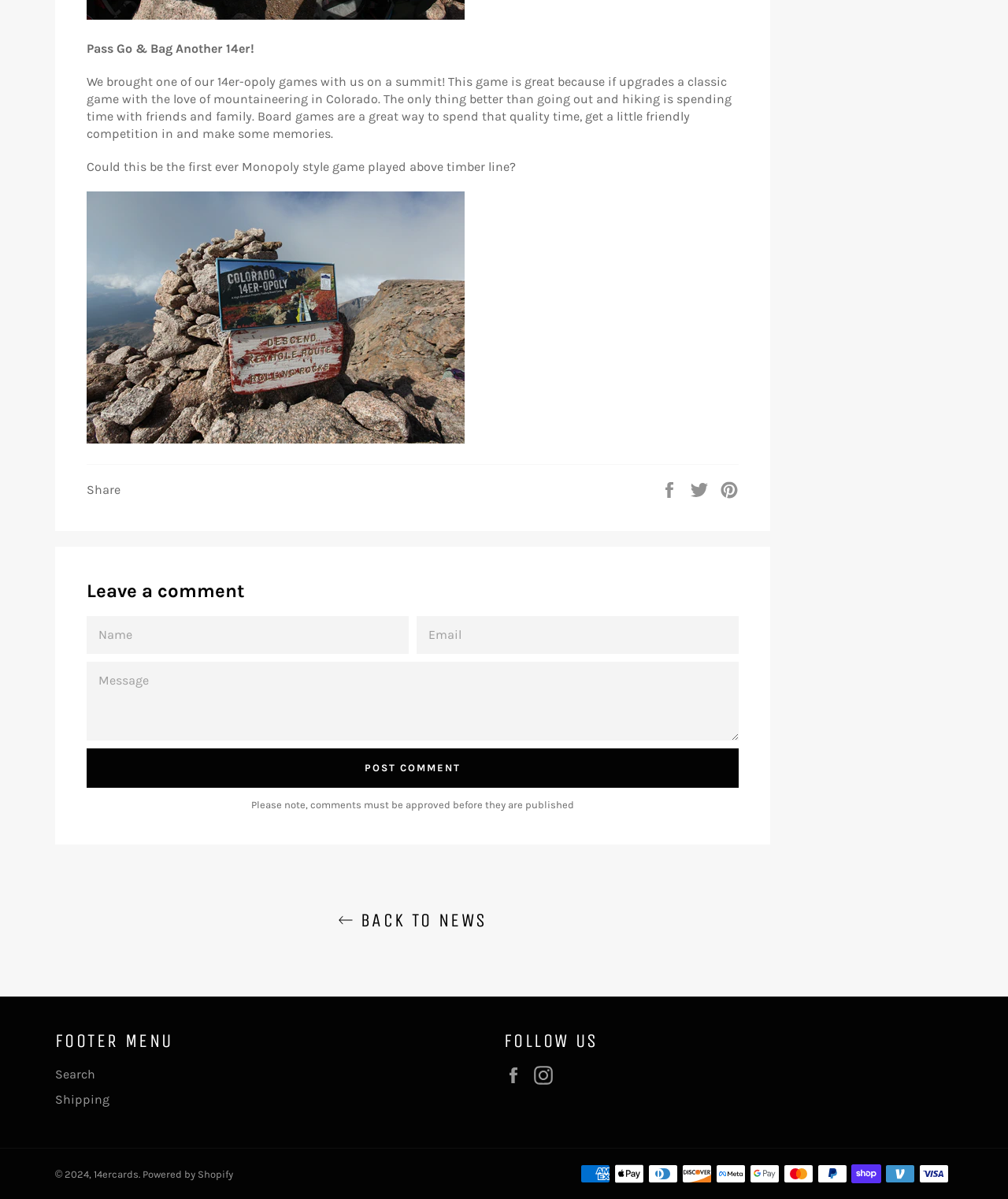Using the provided element description "Back to News", determine the bounding box coordinates of the UI element.

[0.07, 0.757, 0.748, 0.779]